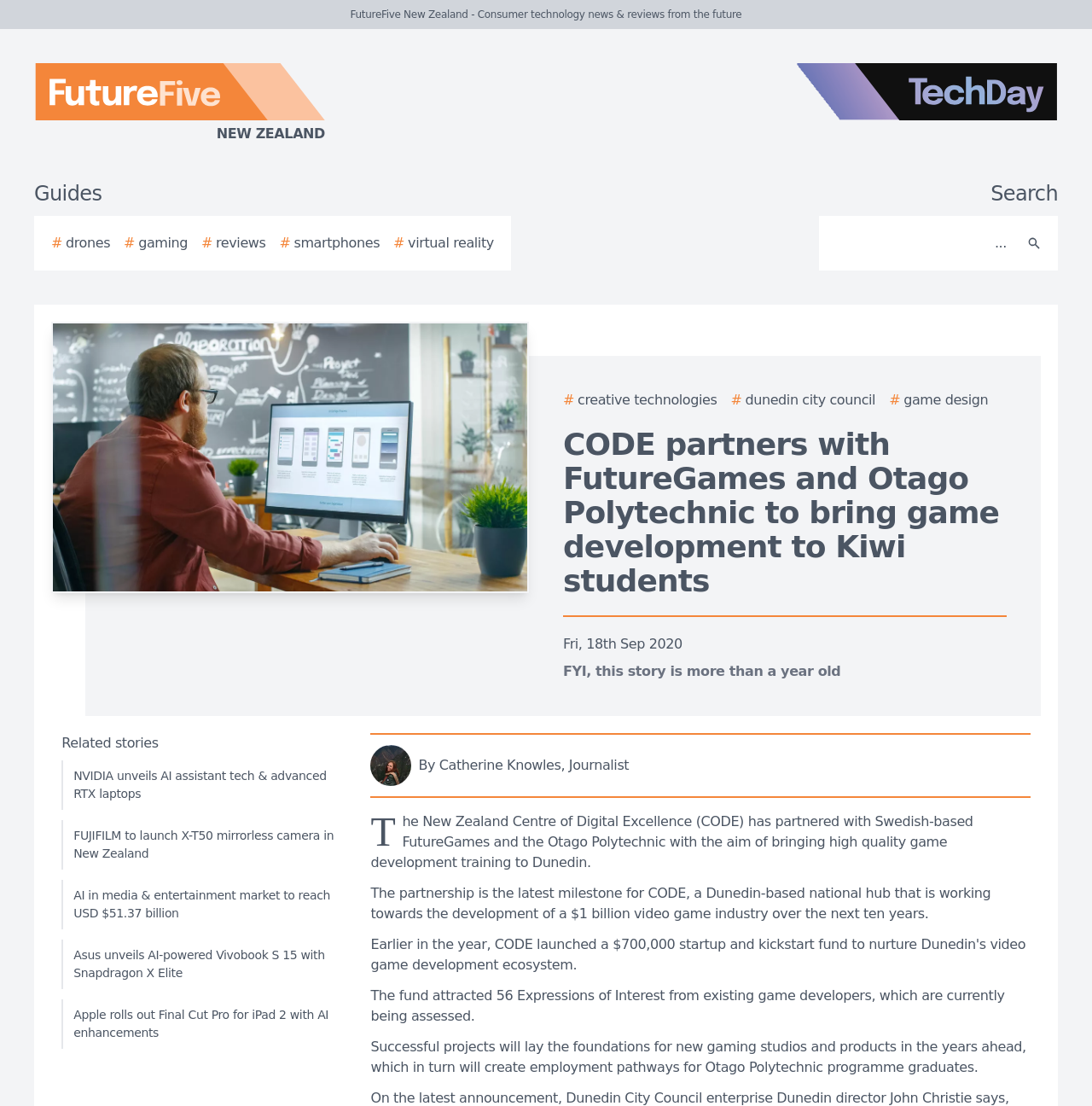Provide the bounding box coordinates for the area that should be clicked to complete the instruction: "Read the story about CODE partnering with FutureGames and Otago Polytechnic".

[0.516, 0.387, 0.922, 0.541]